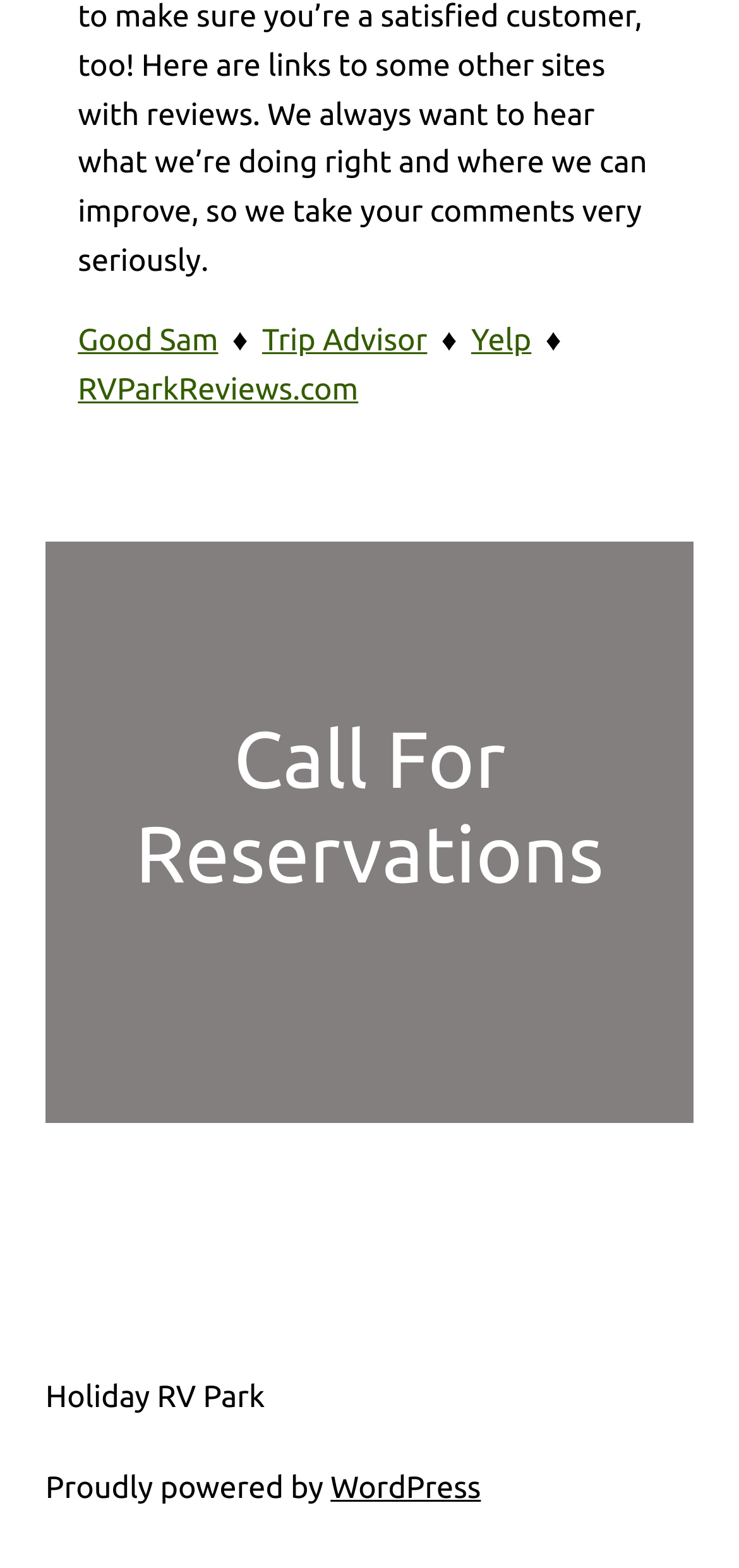How many links are in the footer?
Carefully analyze the image and provide a detailed answer to the question.

I looked at the bottom of the page and counted the number of links, which are 'Holiday RV Park' and 'WordPress', and found that there are 2 in total.